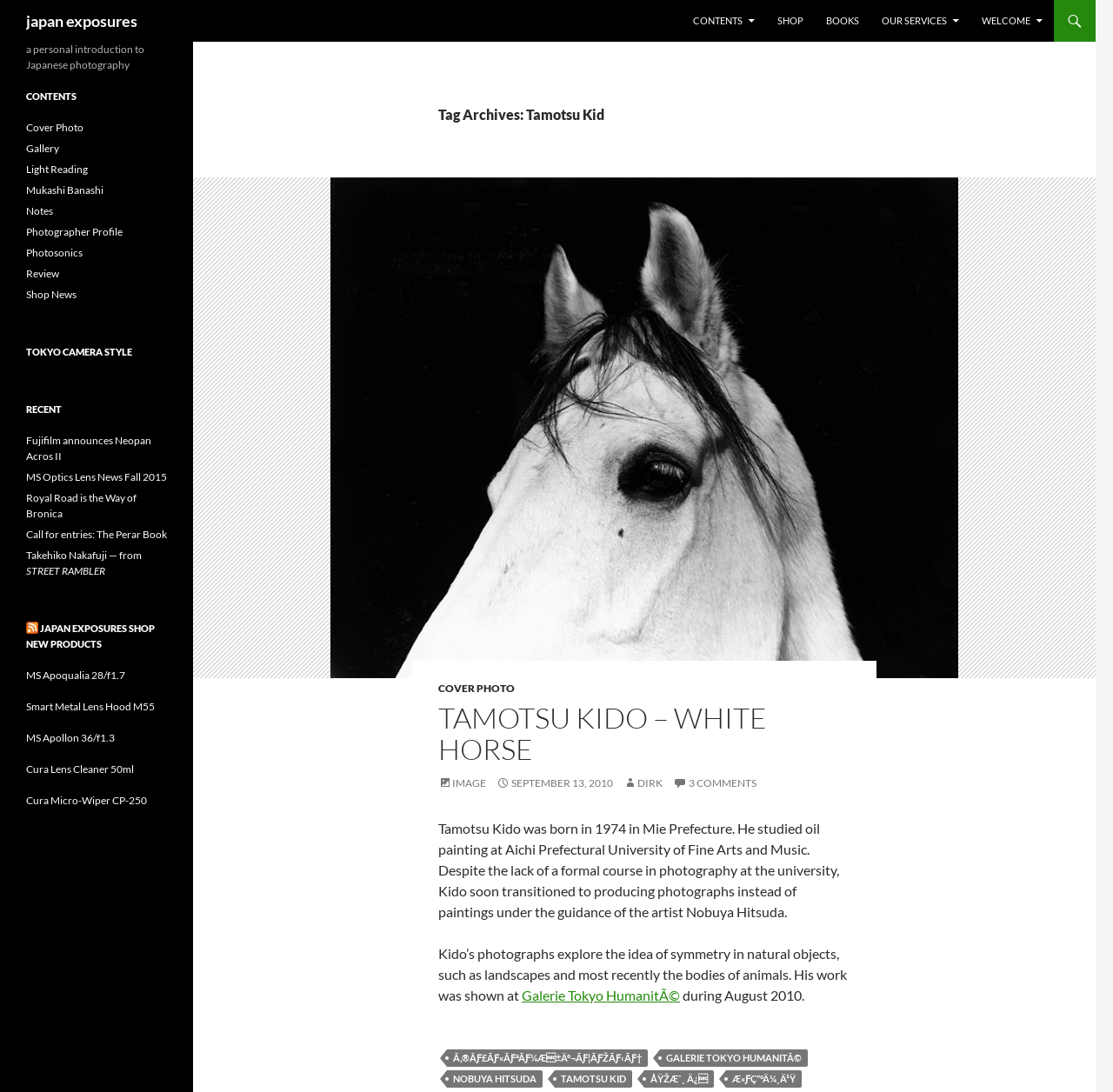Locate the bounding box coordinates of the area you need to click to fulfill this instruction: 'Read the 'Tamotsu Kido' biography'. The coordinates must be in the form of four float numbers ranging from 0 to 1: [left, top, right, bottom].

[0.394, 0.751, 0.754, 0.842]